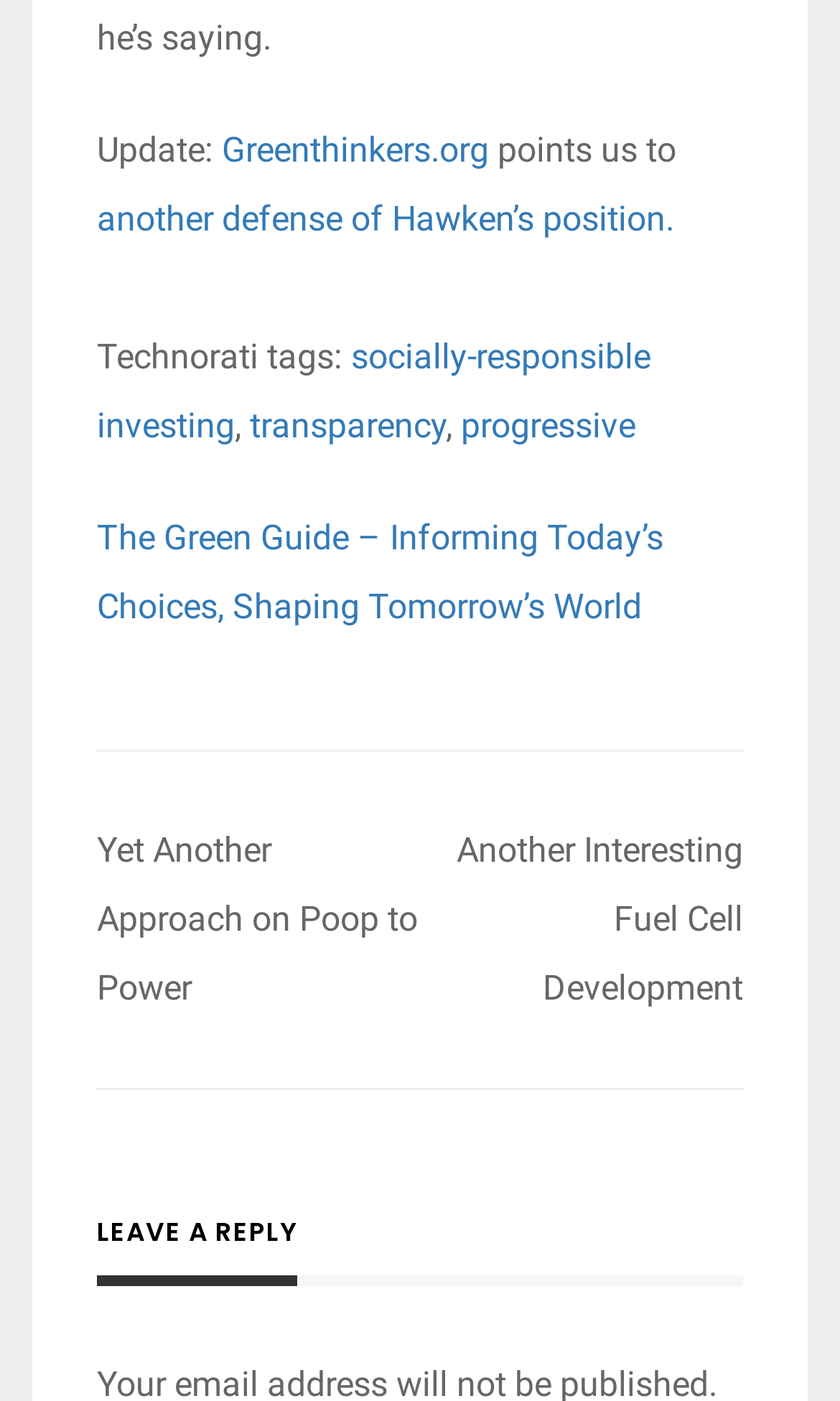What is the purpose of the section at the bottom of the webpage?
Based on the visual details in the image, please answer the question thoroughly.

The section at the bottom of the webpage with the heading 'LEAVE A REPLY' is for users to leave a comment or reply to the post.